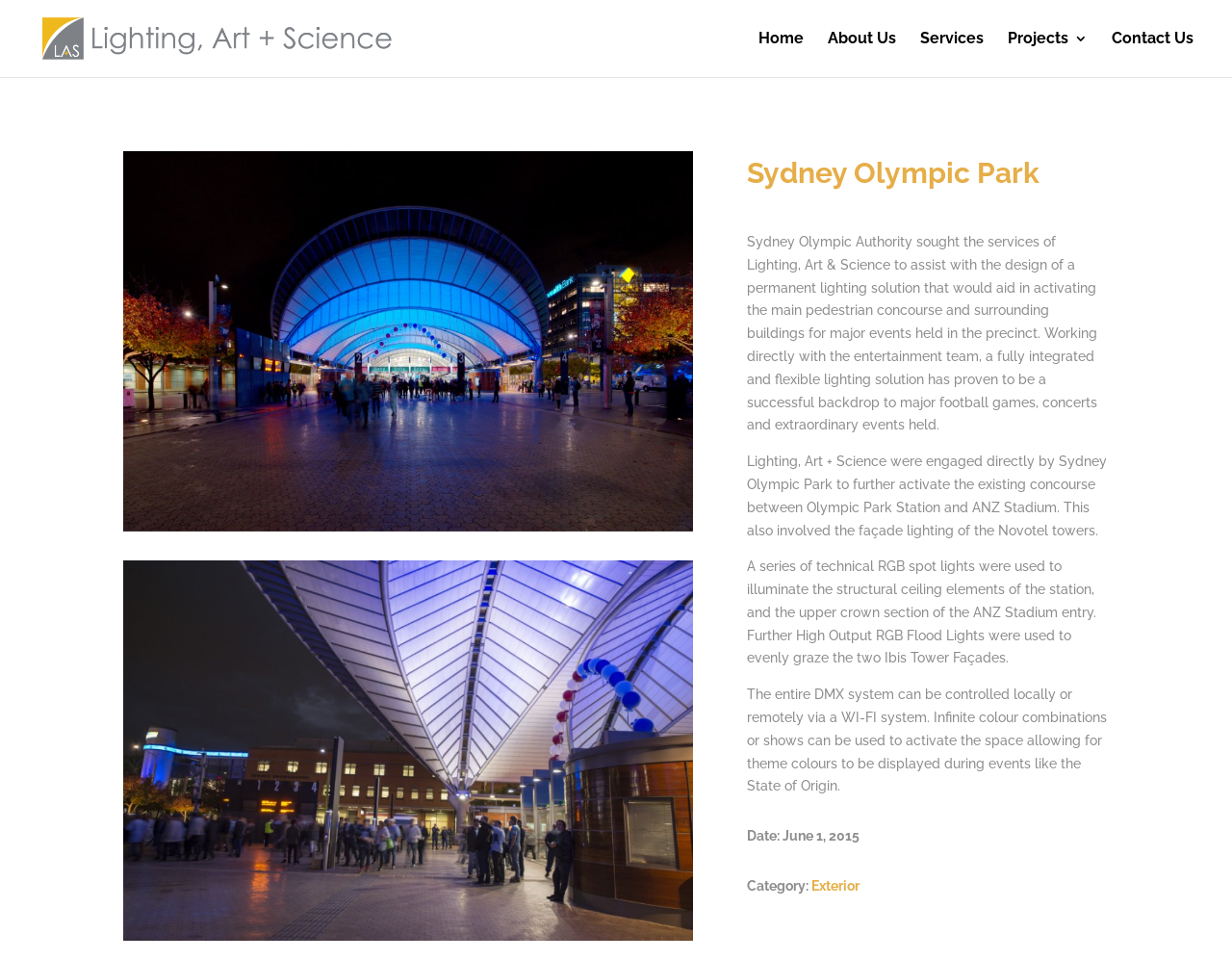Please specify the bounding box coordinates of the element that should be clicked to execute the given instruction: 'check projects'. Ensure the coordinates are four float numbers between 0 and 1, expressed as [left, top, right, bottom].

[0.818, 0.033, 0.883, 0.08]